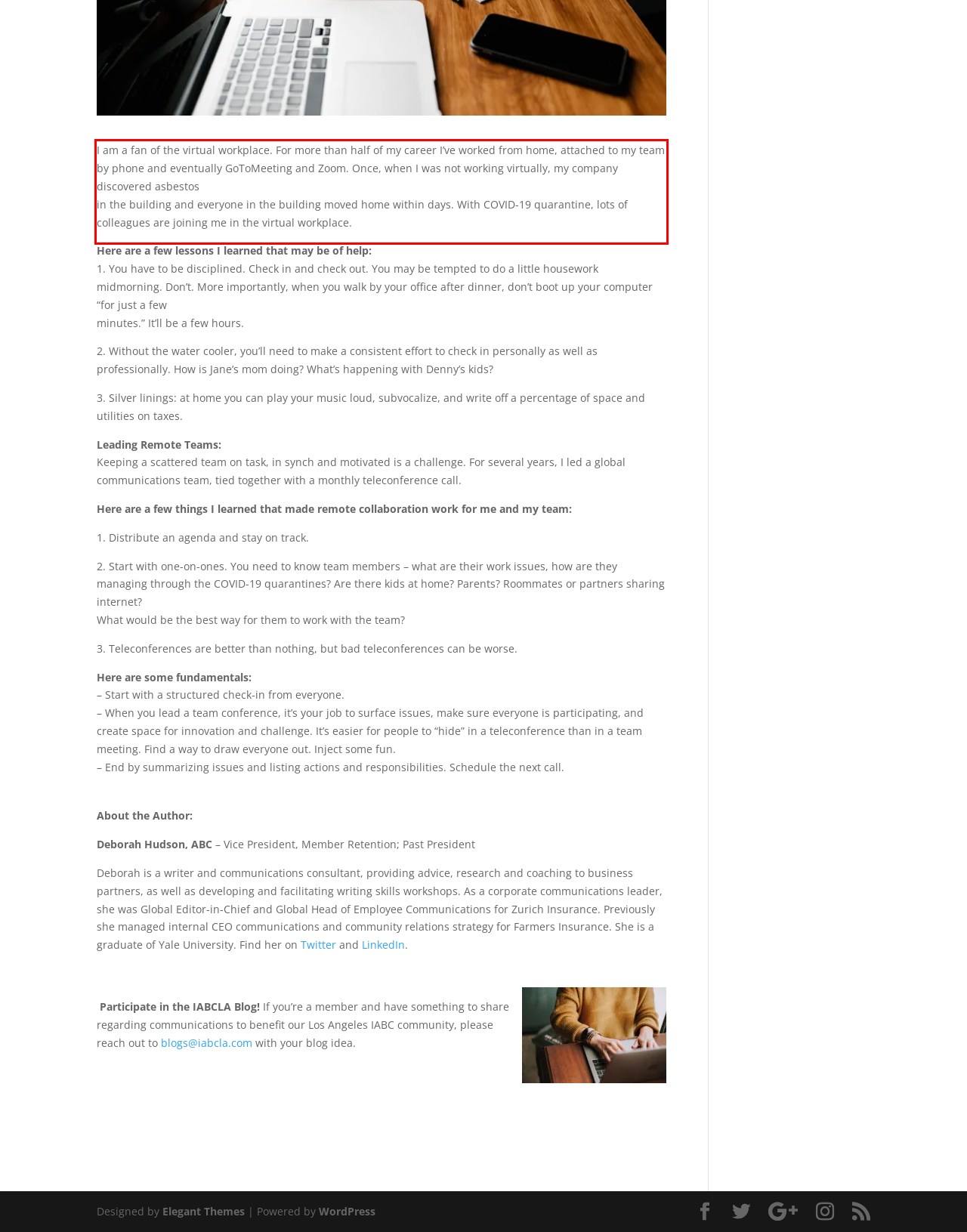Identify the text inside the red bounding box on the provided webpage screenshot by performing OCR.

I am a fan of the virtual workplace. For more than half of my career I’ve worked from home, attached to my team by phone and eventually GoToMeeting and Zoom. Once, when I was not working virtually, my company discovered asbestos in the building and everyone in the building moved home within days. With COVID-19 quarantine, lots of colleagues are joining me in the virtual workplace.